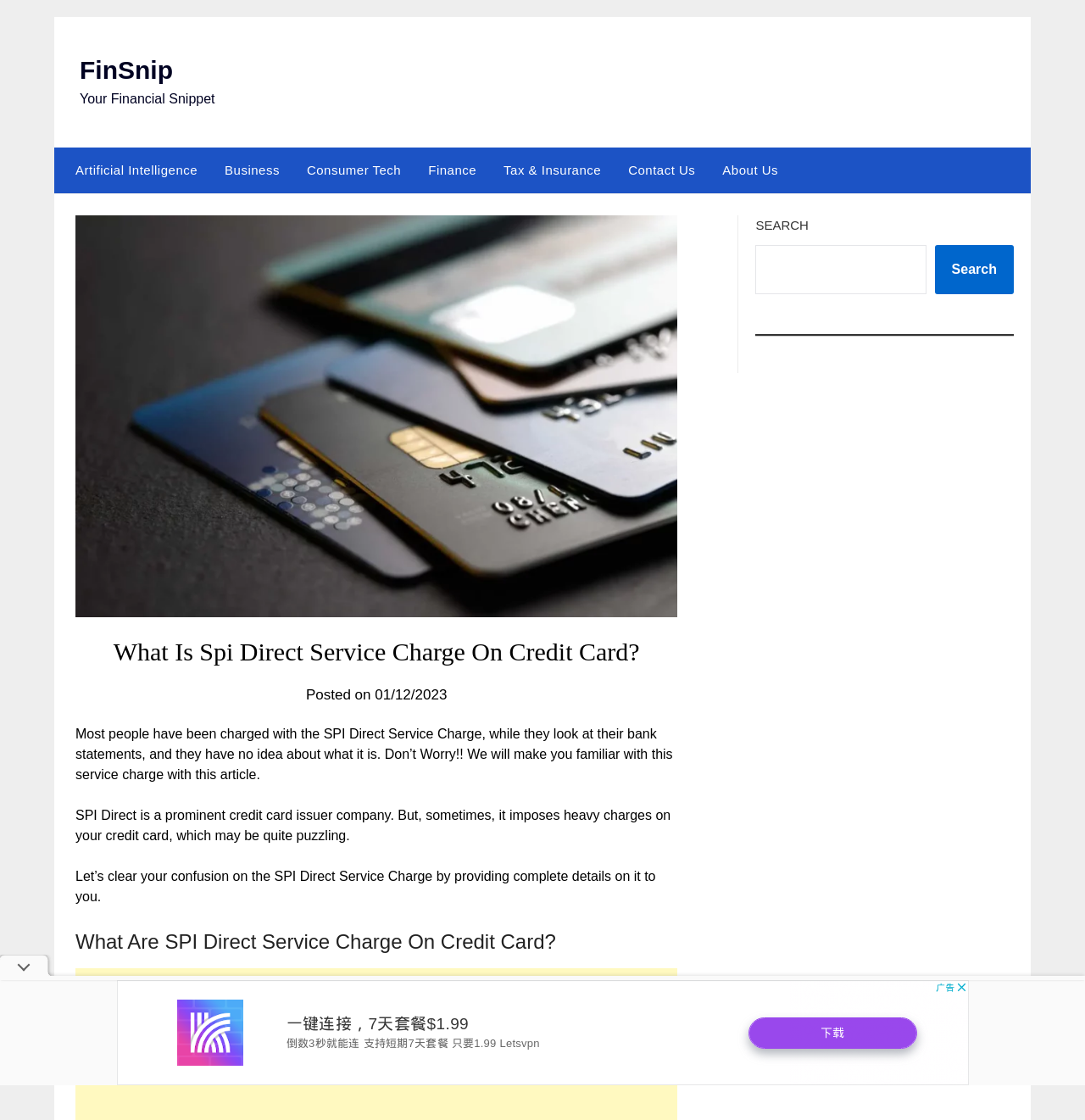Highlight the bounding box coordinates of the element that should be clicked to carry out the following instruction: "Click on the 'About Us' link". The coordinates must be given as four float numbers ranging from 0 to 1, i.e., [left, top, right, bottom].

[0.653, 0.132, 0.73, 0.173]